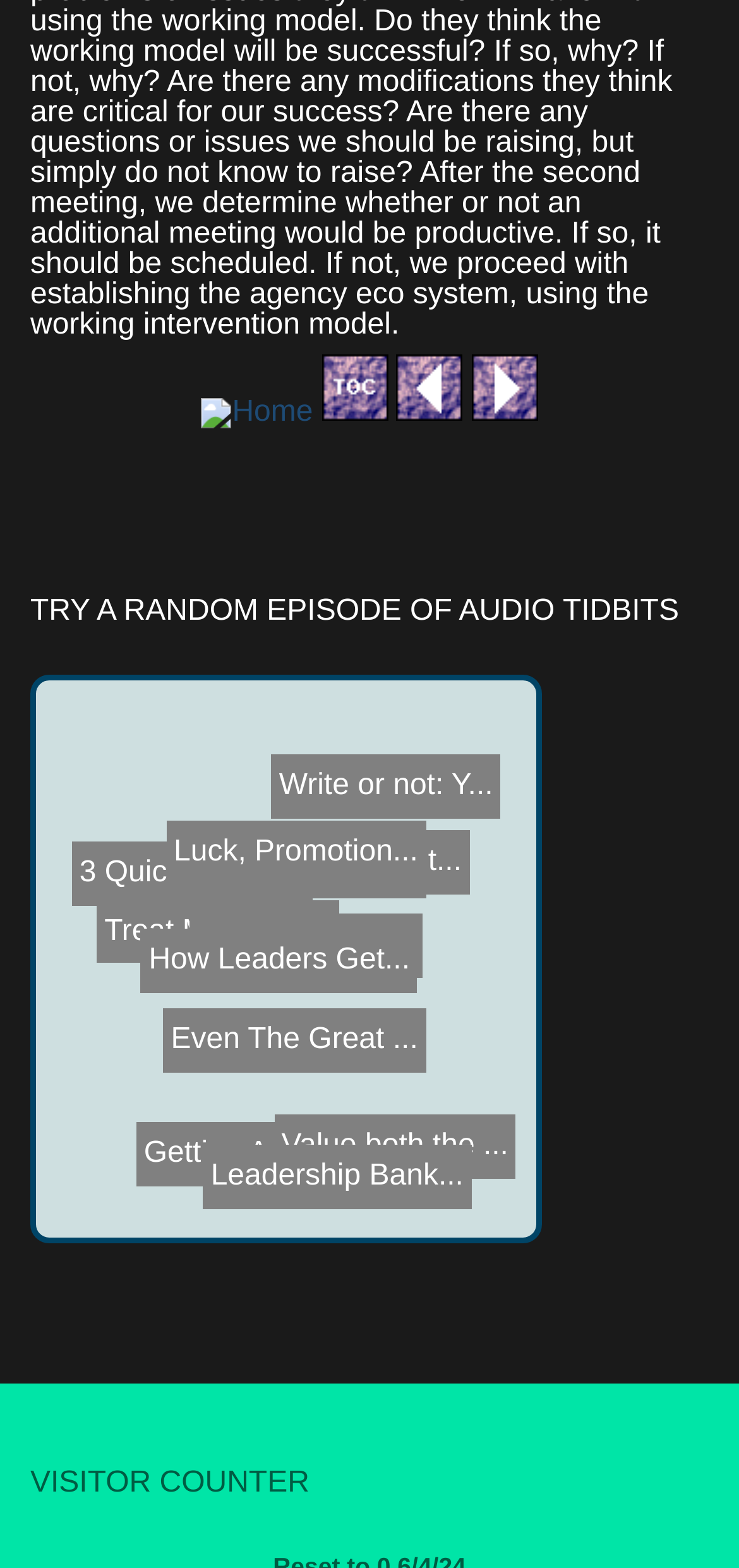What is the title of the first episode listed?
Based on the image, provide a one-word or brief-phrase response.

Getting Angry i...